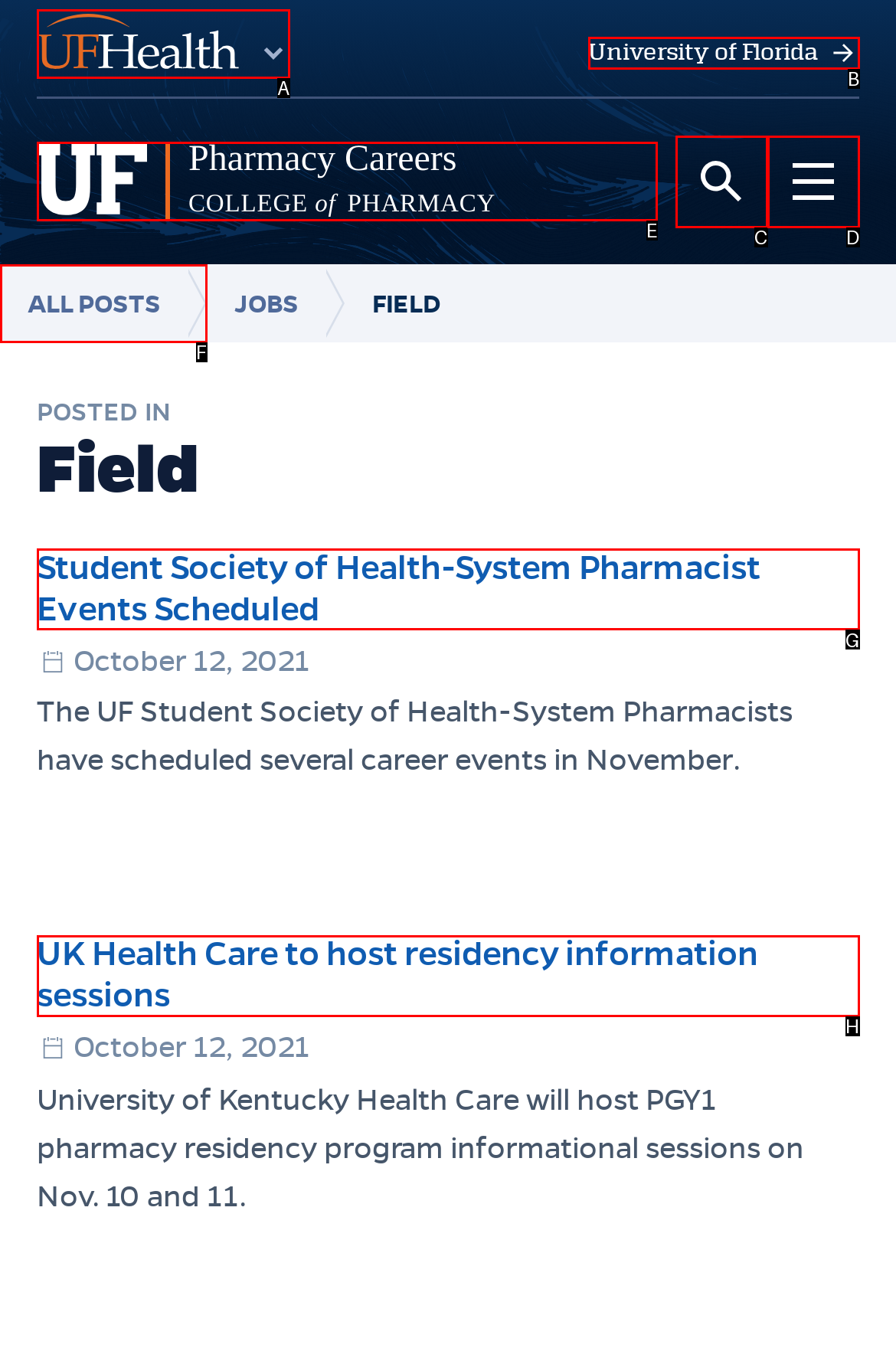From the description: Open Main Menu, identify the option that best matches and reply with the letter of that option directly.

D